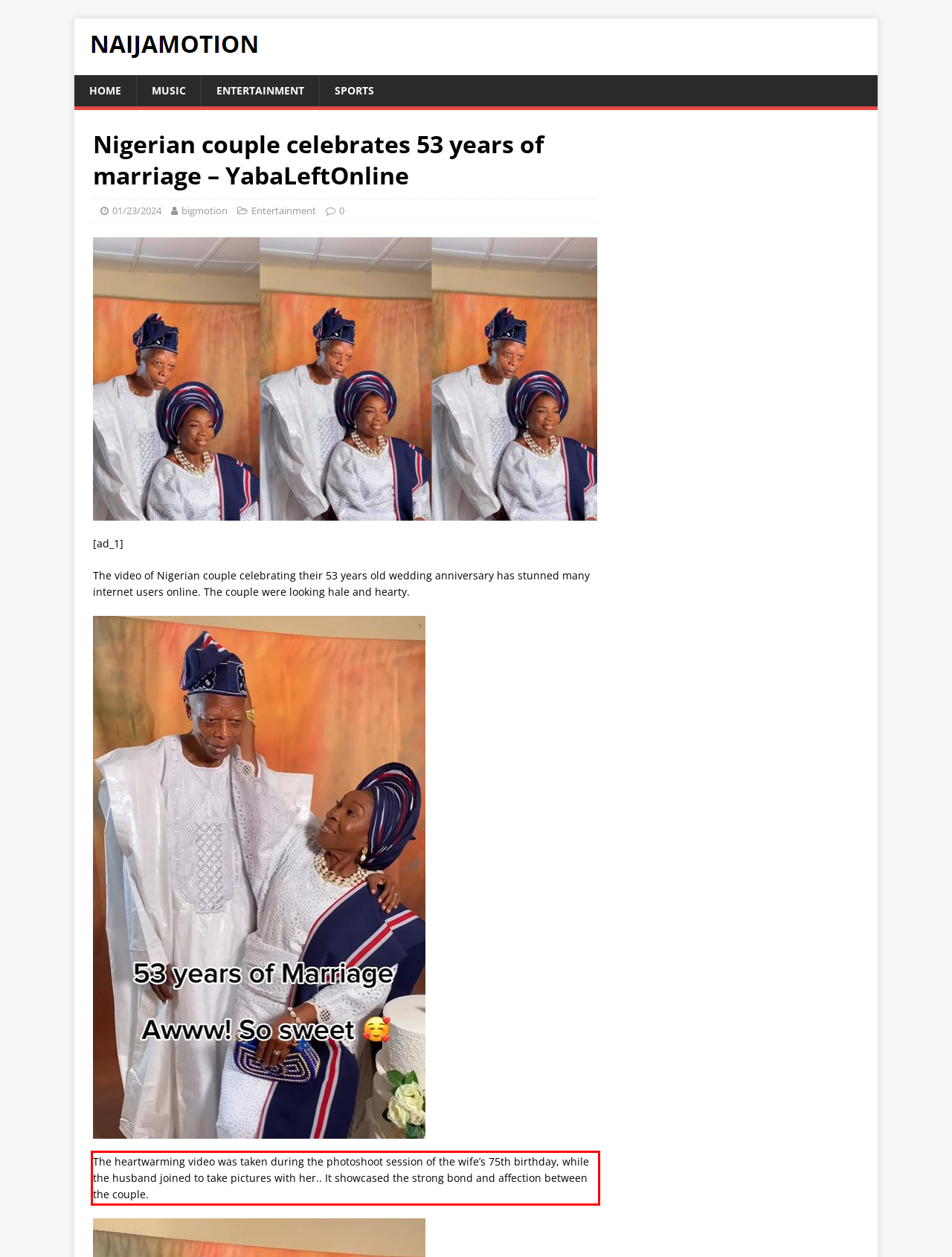You have a screenshot of a webpage with a red bounding box. Use OCR to generate the text contained within this red rectangle.

The heartwarming video was taken during the photoshoot session of the wife’s 75th birthday, while the husband joined to take pictures with her.. It showcased the strong bond and affection between the couple.